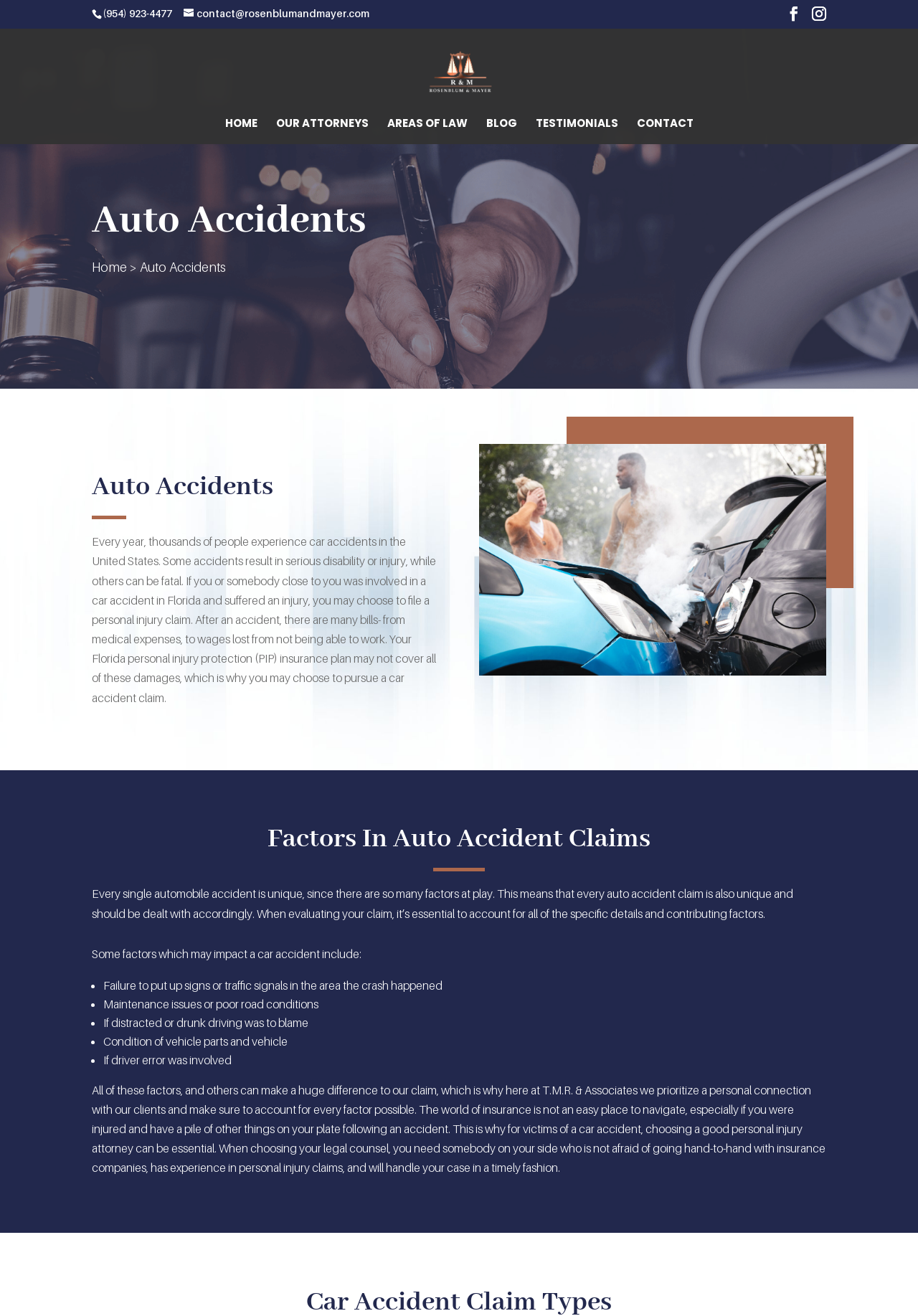Identify the bounding box coordinates for the UI element that matches this description: "Areas of Law".

[0.421, 0.09, 0.509, 0.11]